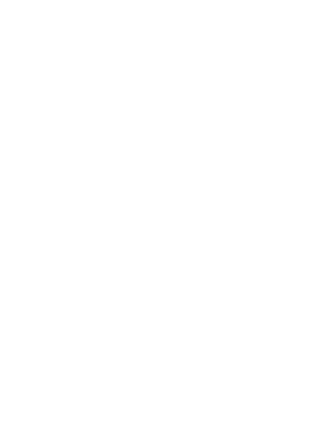Please give a succinct answer to the question in one word or phrase:
Does the image promote flexibility in architectural choices?

Yes